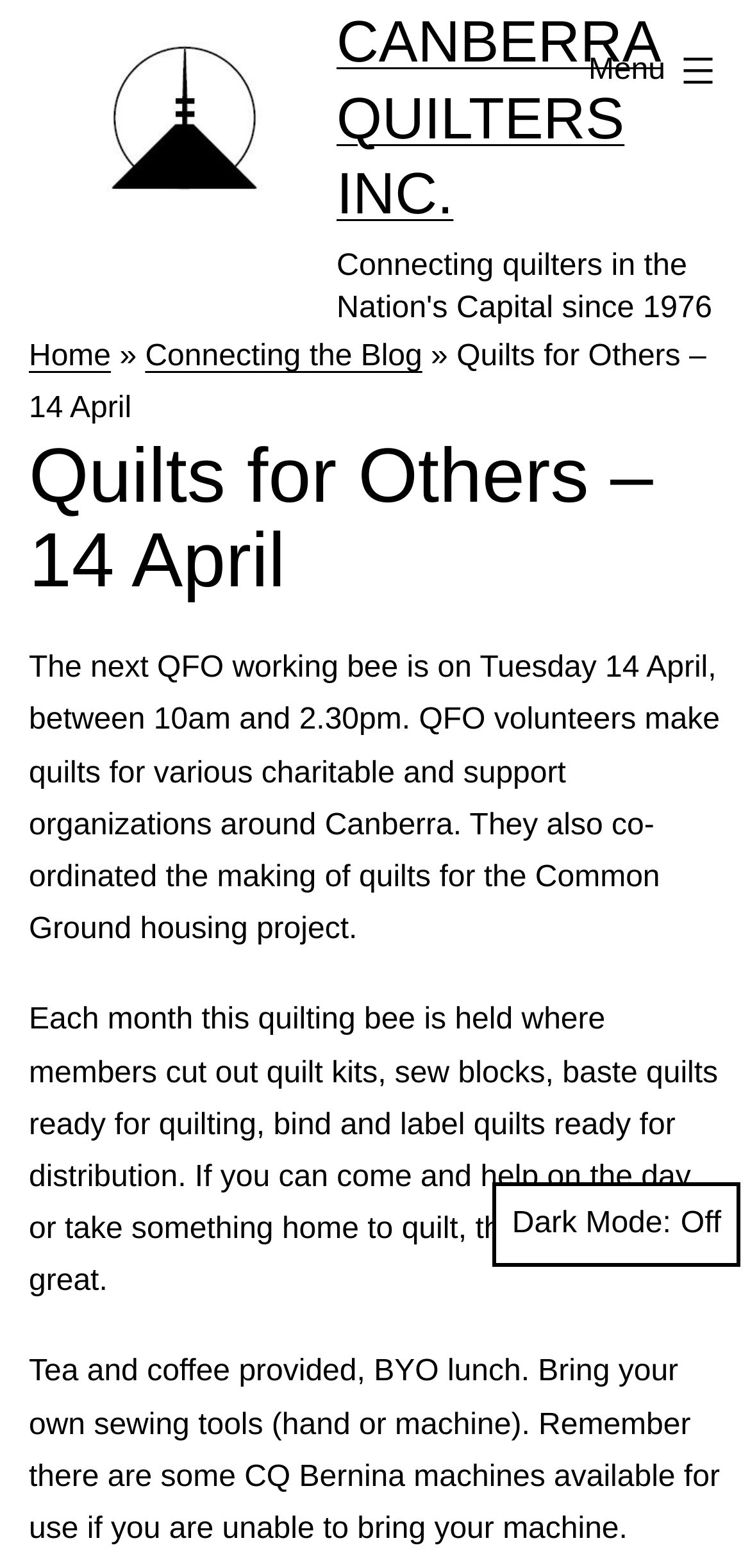Using the elements shown in the image, answer the question comprehensively: What is the purpose of QFO volunteers?

I found the answer by reading the text on the webpage, which states 'QFO volunteers make quilts for various charitable and support organizations around Canberra.'